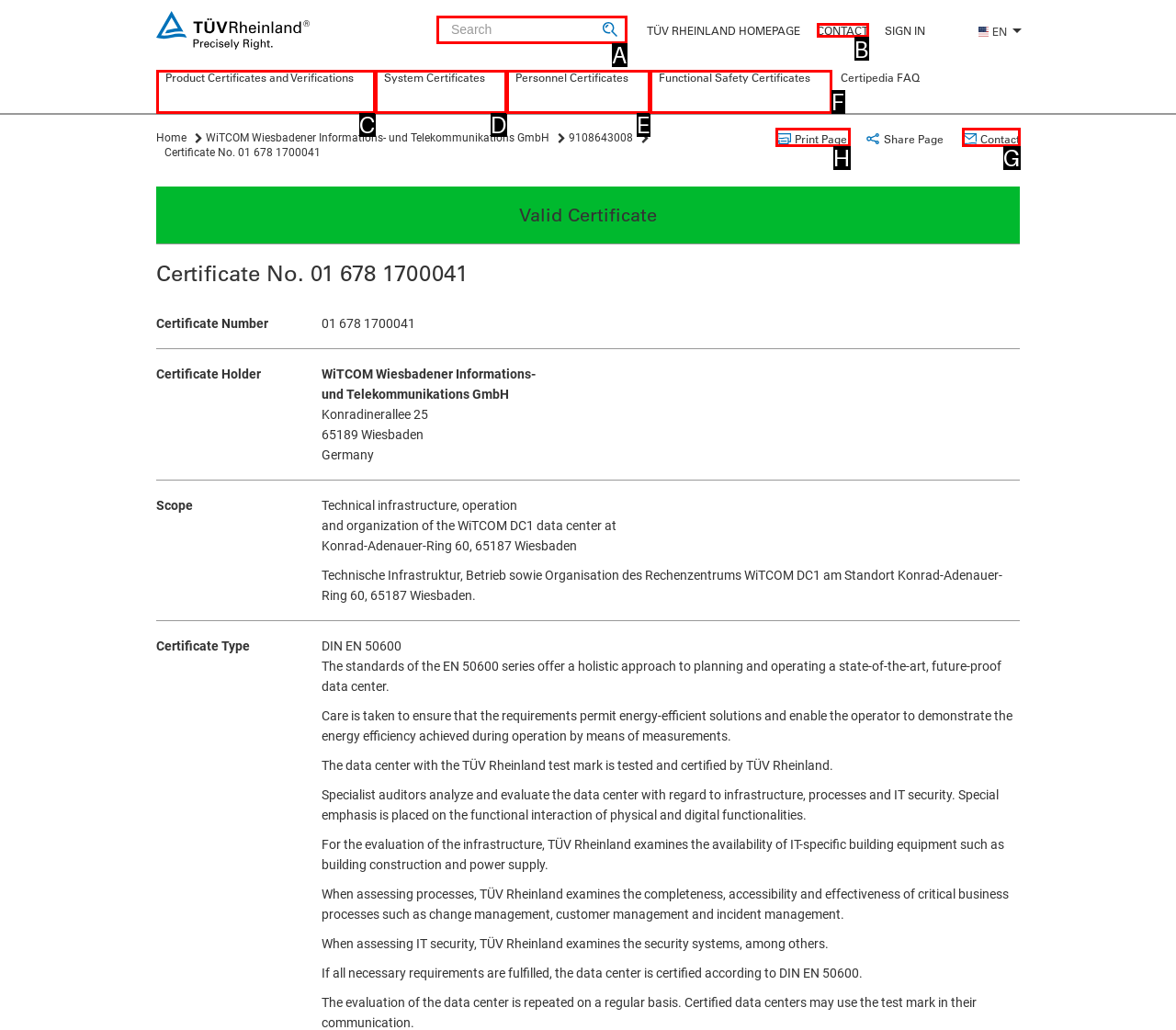What is the letter of the UI element you should click to Print the page? Provide the letter directly.

H